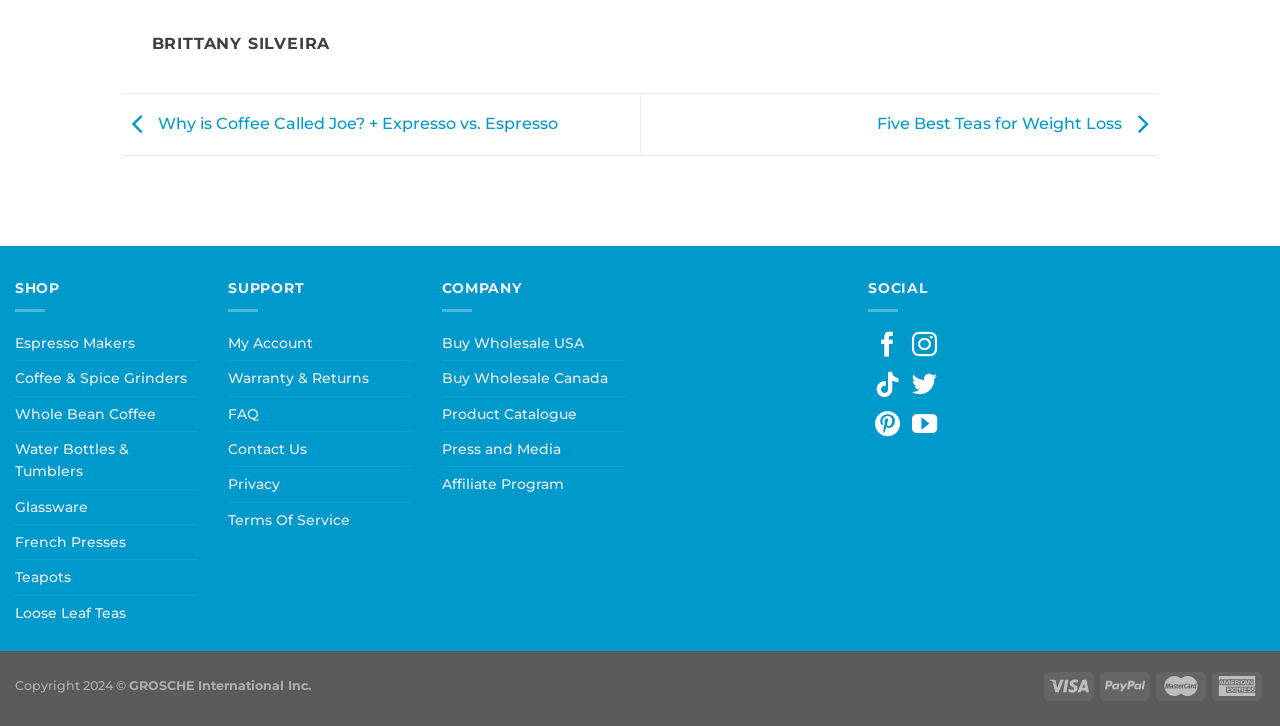What is the name of the company that owns the website?
Please give a detailed and elaborate answer to the question based on the image.

The webpage has a static text element at the bottom with the text 'Copyright 2024 © GROSCHE International Inc.', indicating that GROSCHE International Inc. is the company that owns the website.